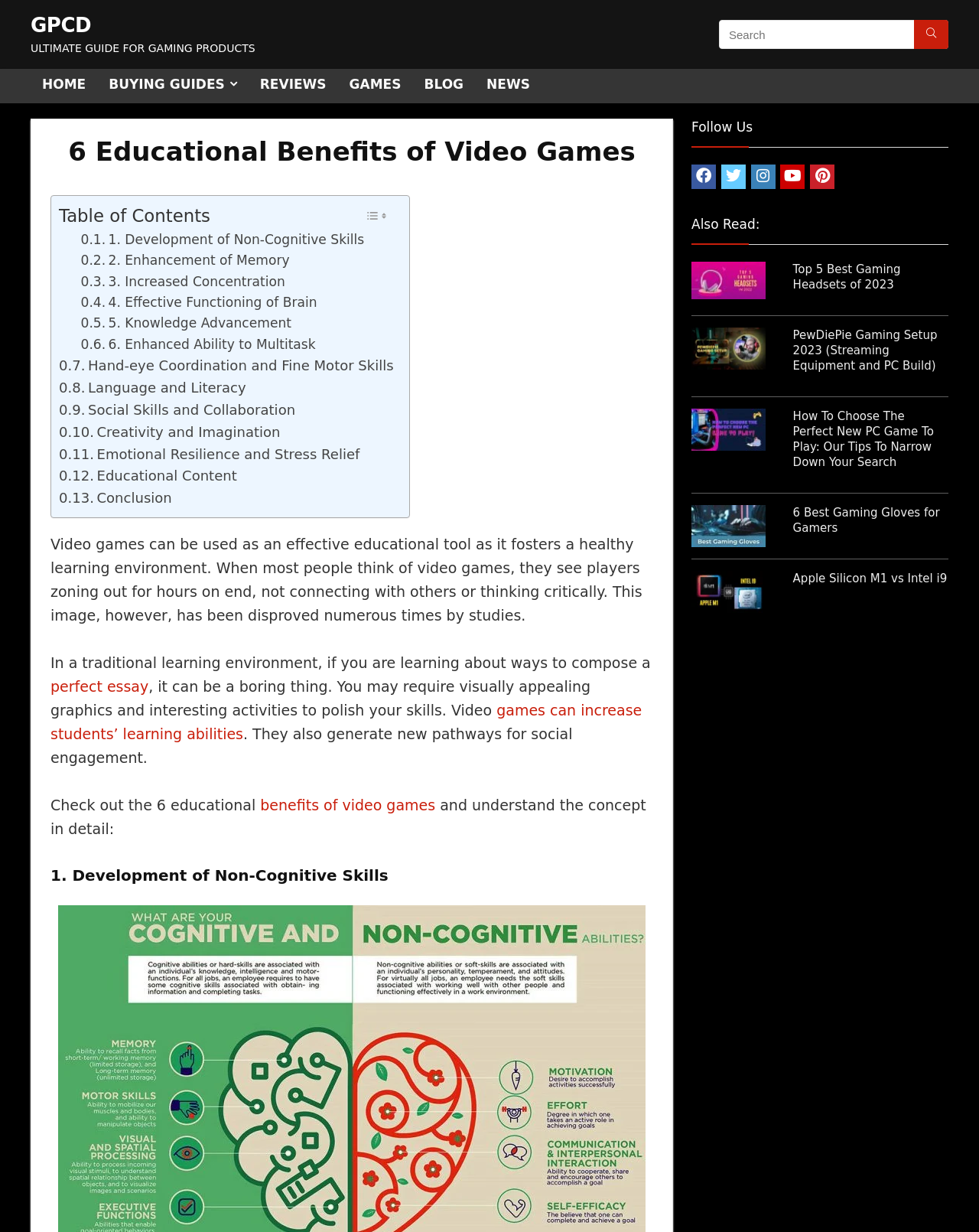Locate the bounding box coordinates of the UI element described by: "2. Enhancement of Memory". The bounding box coordinates should consist of four float numbers between 0 and 1, i.e., [left, top, right, bottom].

[0.082, 0.203, 0.296, 0.22]